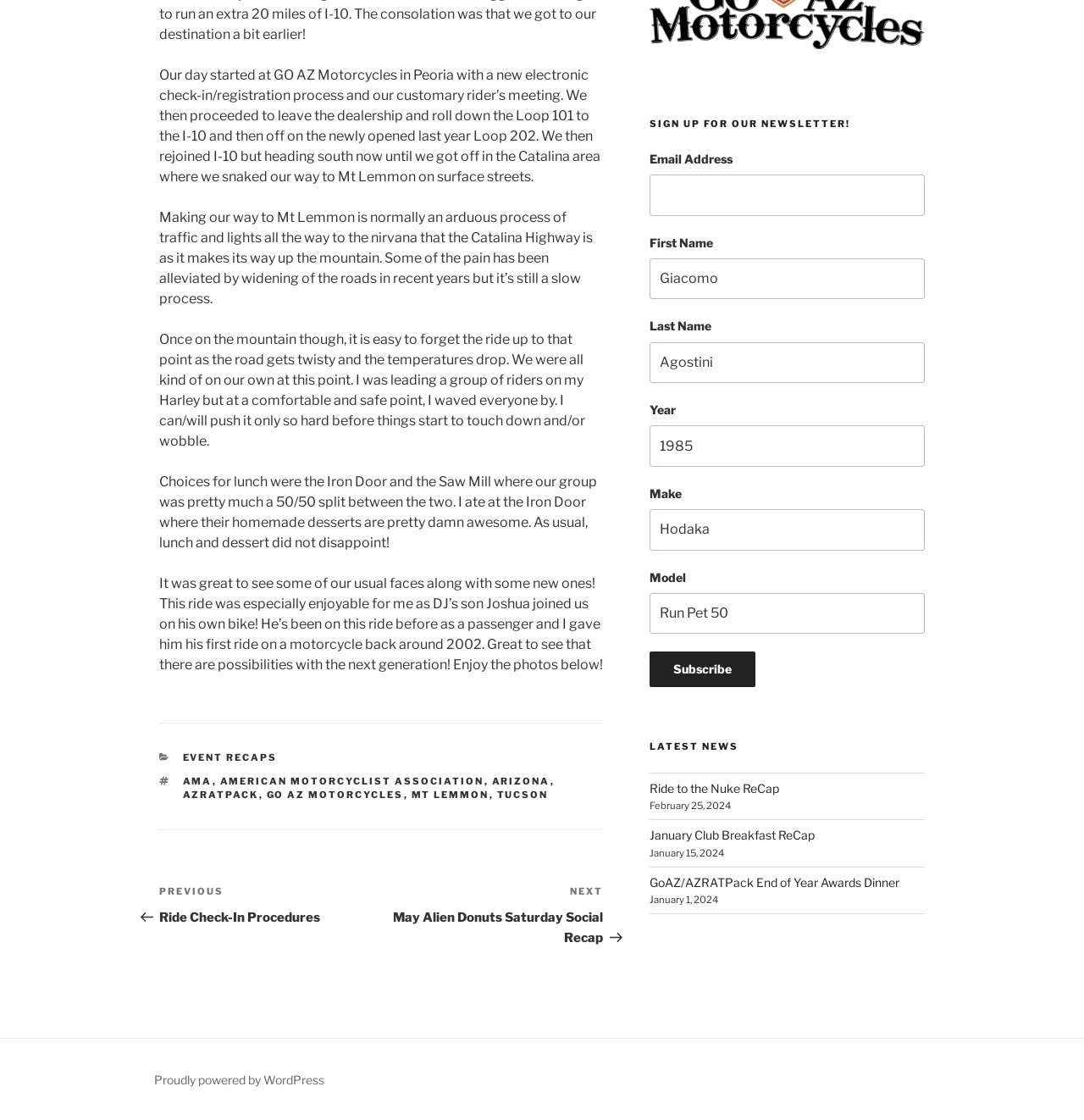What is the purpose of the newsletter sign-up section?
Based on the image, answer the question with as much detail as possible.

The purpose of the newsletter sign-up section is to receive news updates, which is inferred from the heading 'SIGN UP FOR OUR NEWSLETTER!' and the input fields for email address, first name, last name, year, make, and model.